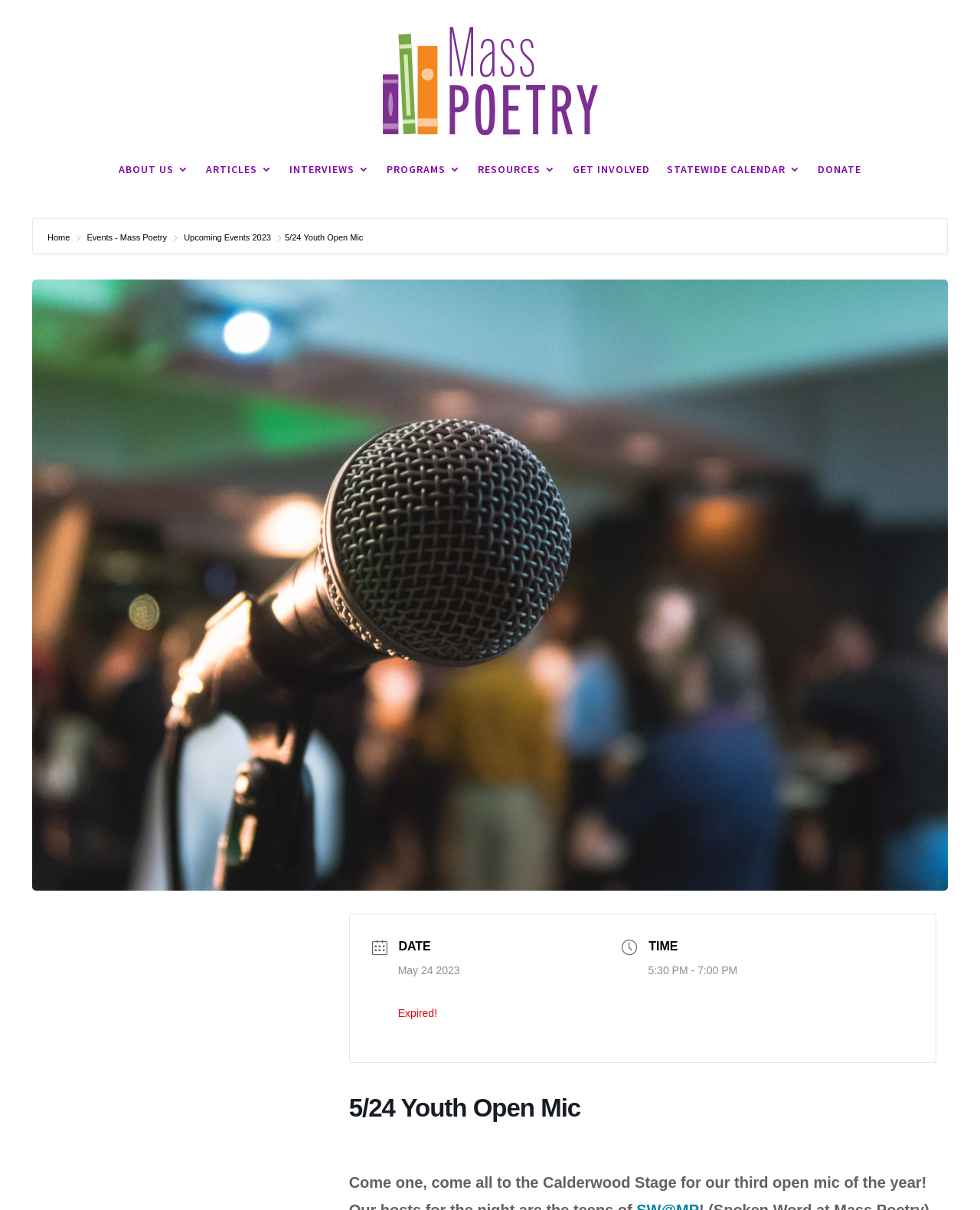What is the status of the event?
Kindly offer a detailed explanation using the data available in the image.

I found the status of the event by looking at the 'DATE' section of the webpage, which is located in a table. The status is specified as 'Expired!'.